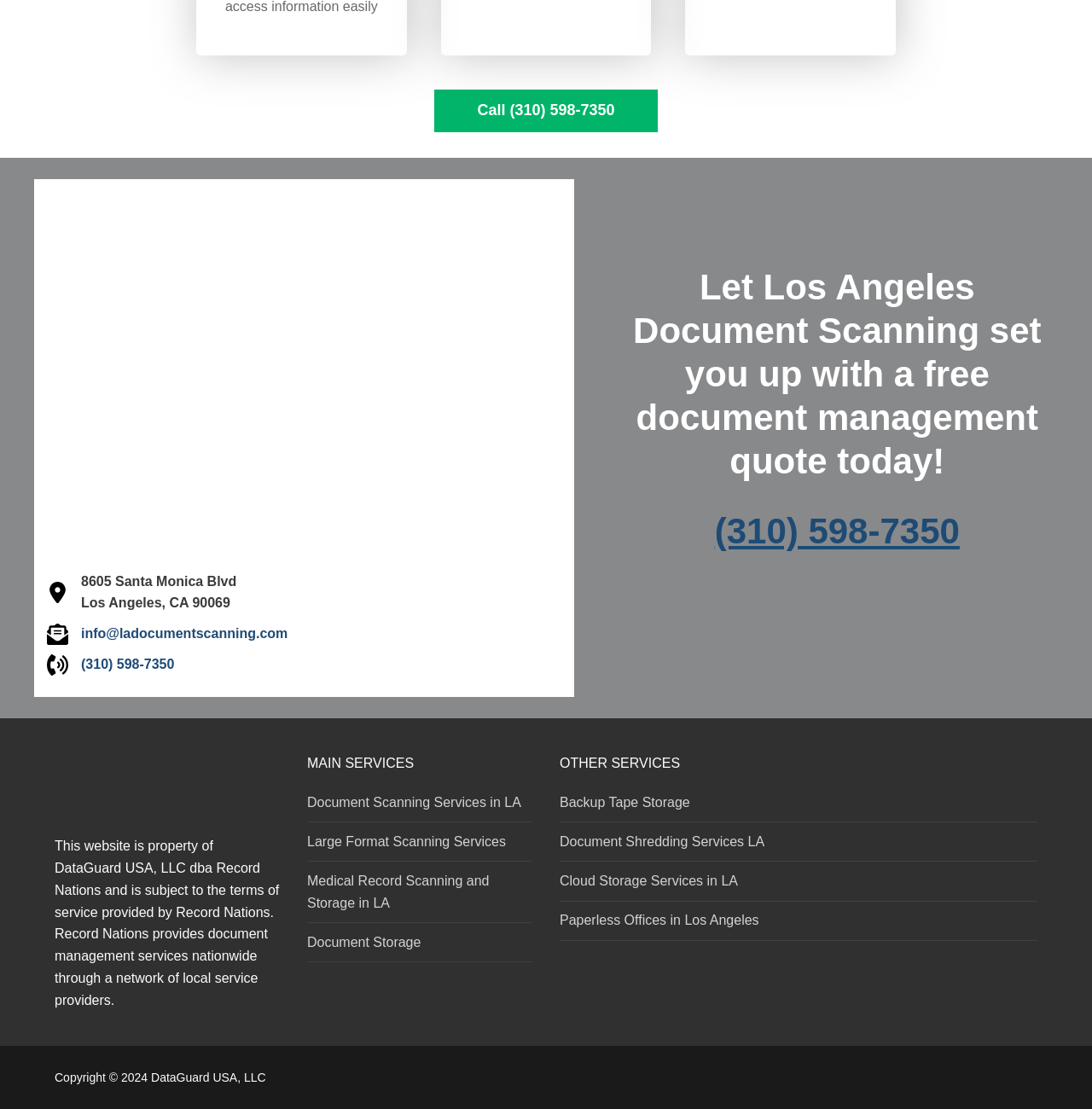Find and indicate the bounding box coordinates of the region you should select to follow the given instruction: "Get a document management quote".

[0.572, 0.239, 0.961, 0.435]